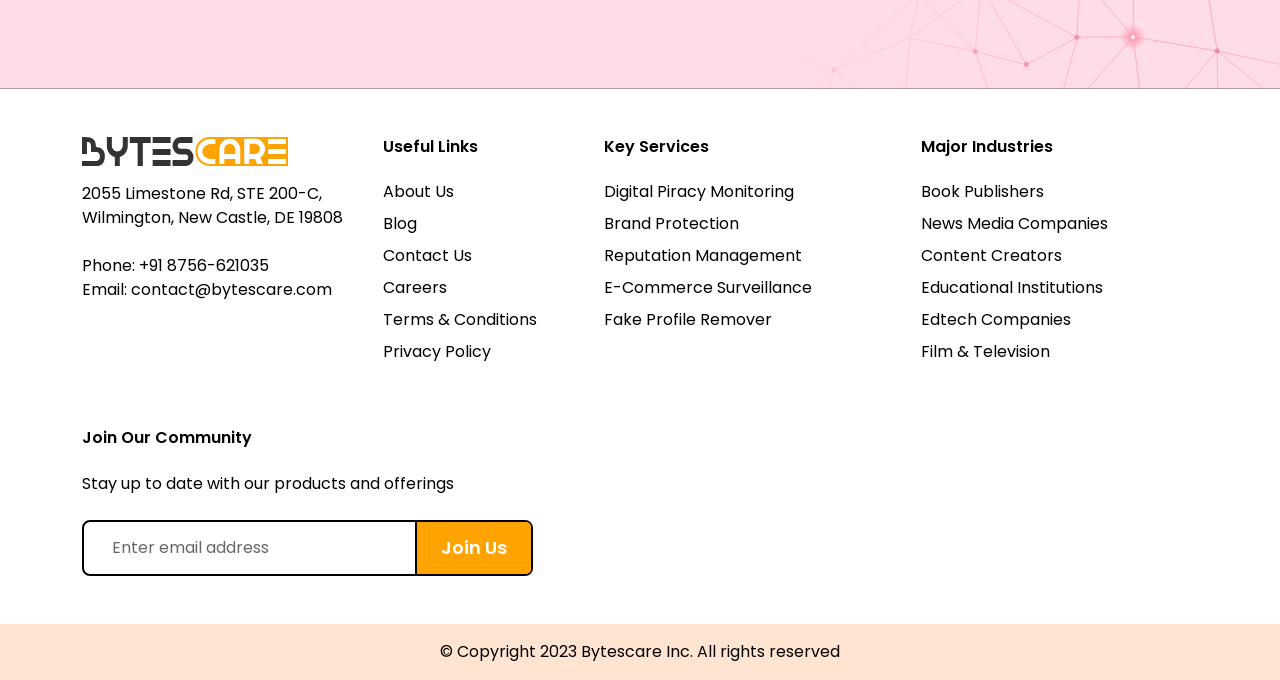From the given element description: "alt="Facebook"", find the bounding box for the UI element. Provide the coordinates as four float numbers between 0 and 1, in the order [left, top, right, bottom].

[0.833, 0.76, 0.881, 0.841]